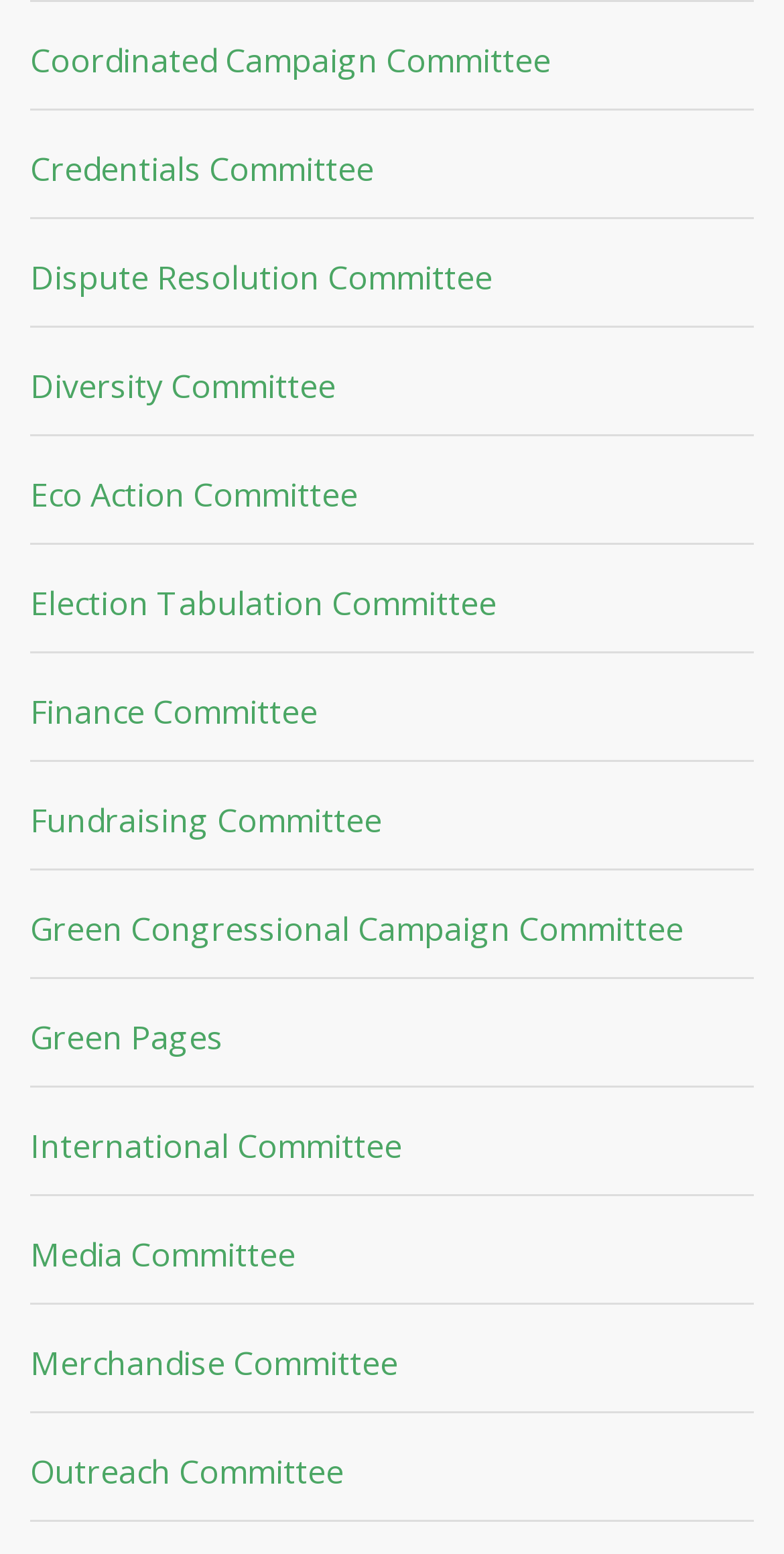Locate the bounding box coordinates of the UI element described by: "Fundraising Committee". The bounding box coordinates should consist of four float numbers between 0 and 1, i.e., [left, top, right, bottom].

[0.038, 0.513, 0.487, 0.541]